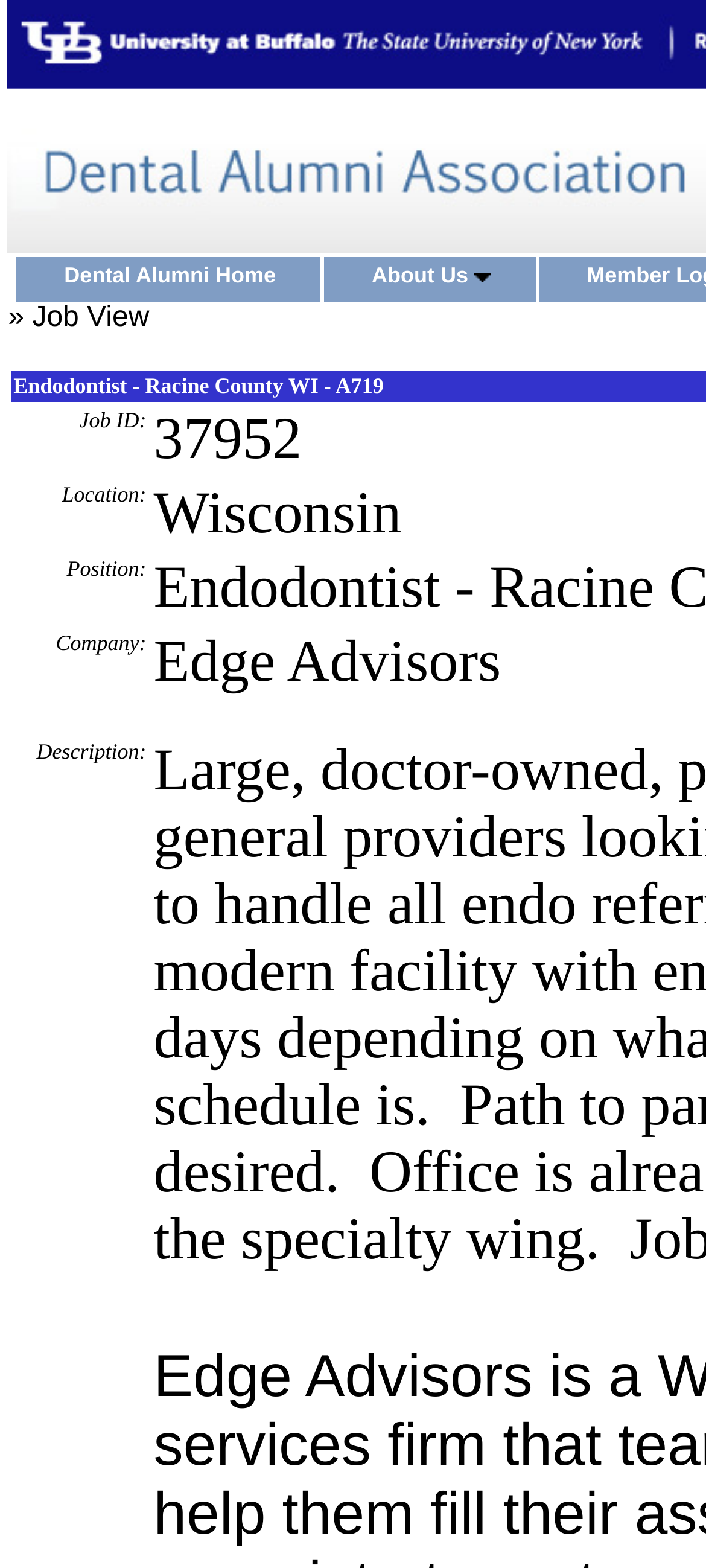Carefully examine the image and provide an in-depth answer to the question: What is the name of the alumni association?

The name of the alumni association can be found in the top-left corner of the webpage, where it is written in a table cell with a link and an image.